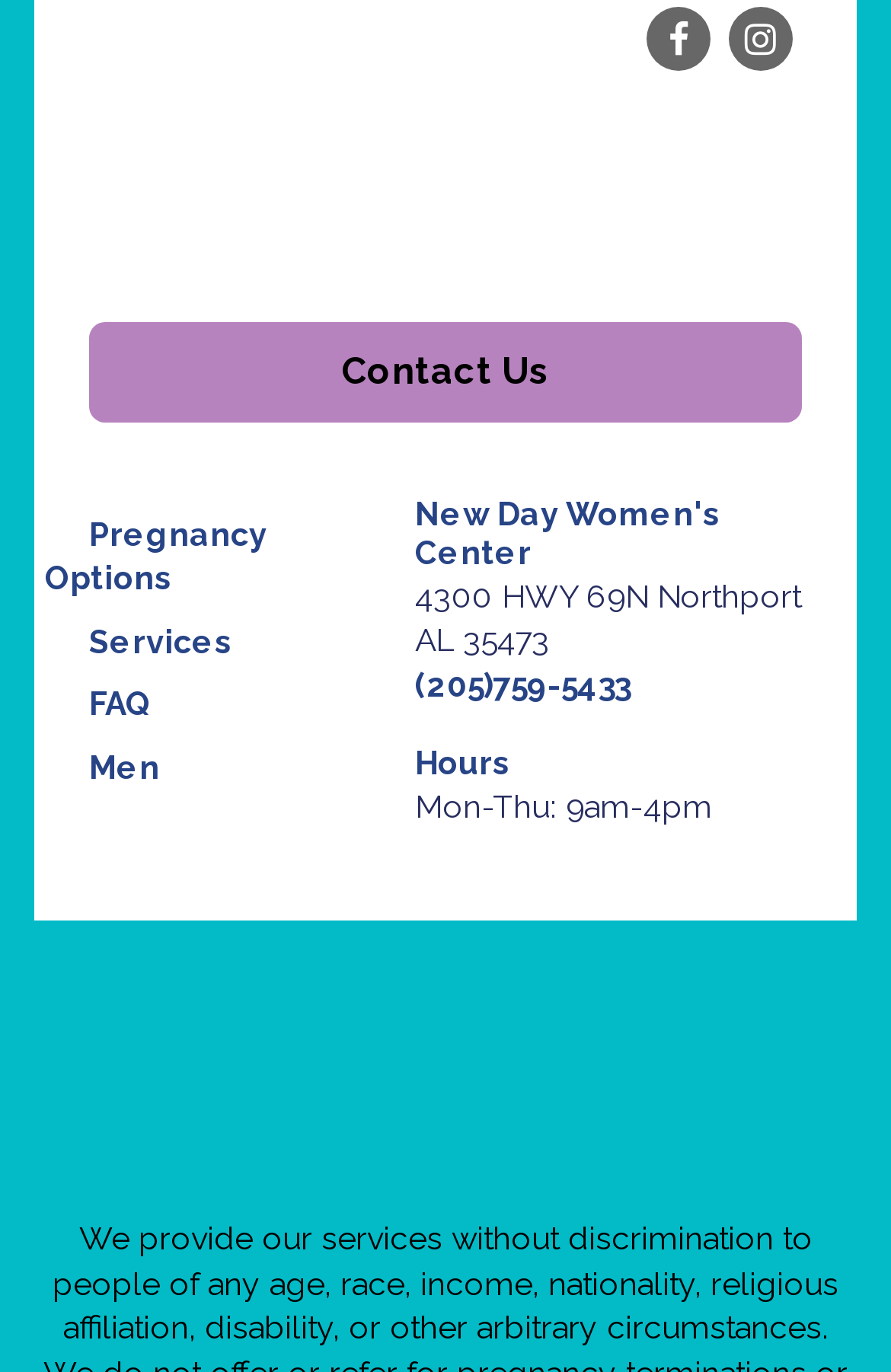Please provide a brief answer to the following inquiry using a single word or phrase:
What social media platforms are linked on the webpage?

Facebook and Instagram